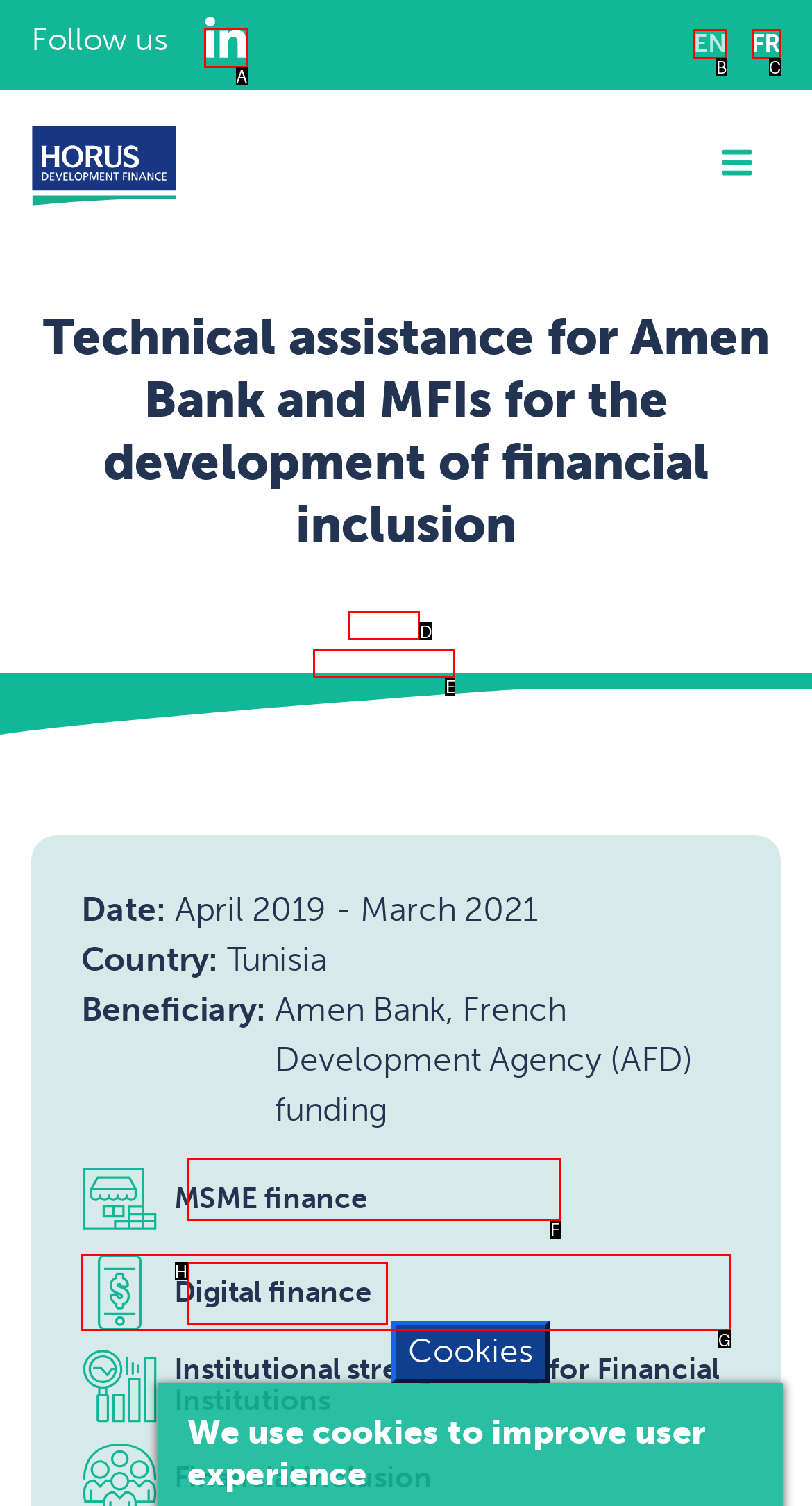Indicate the HTML element that should be clicked to perform the task: Go to Home page Reply with the letter corresponding to the chosen option.

D